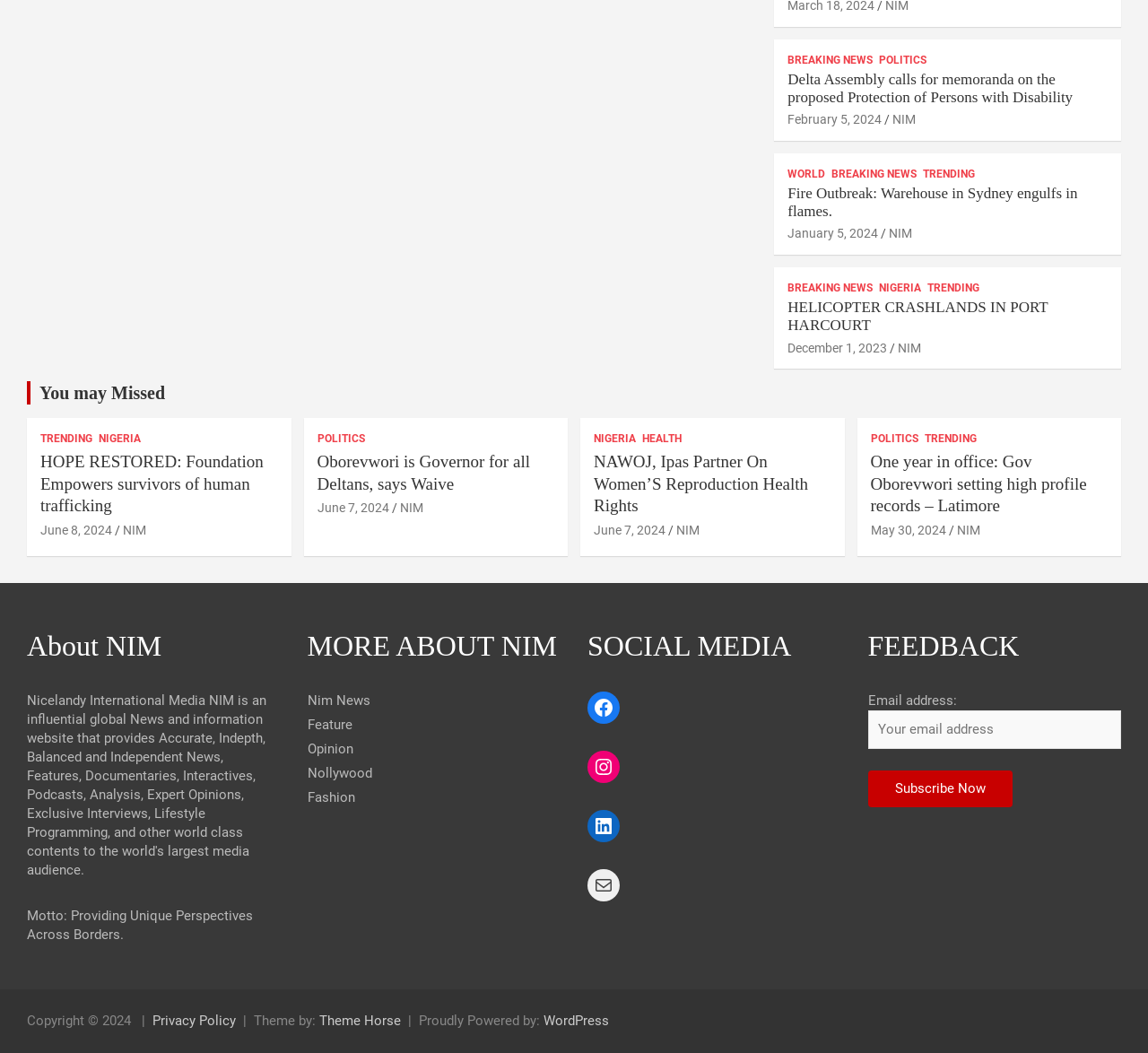Please reply with a single word or brief phrase to the question: 
What is the date of the article 'HELICOPTER CRASHLANDS IN PORT HARCOURT'?

December 1, 2023